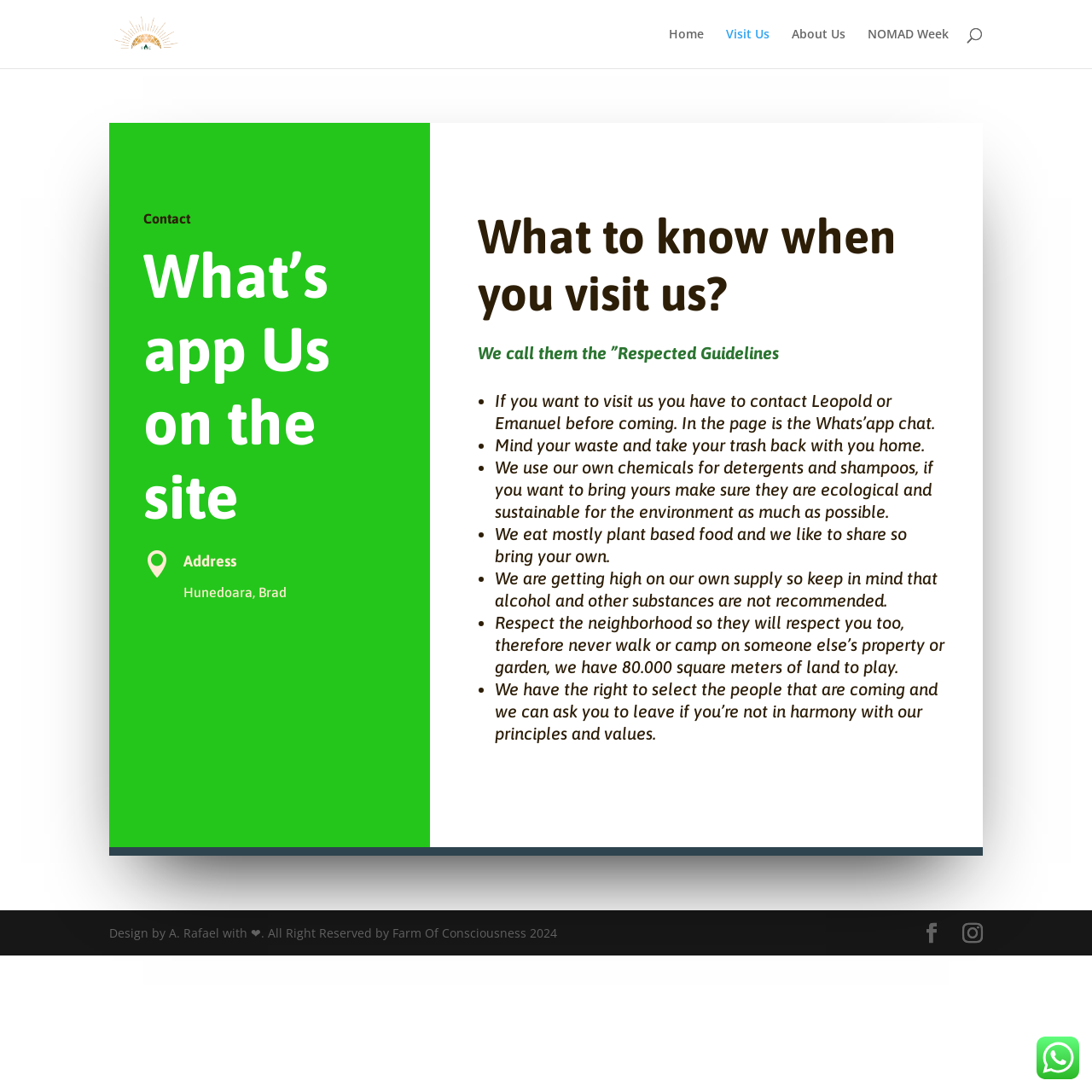What is the address of the farm?
Kindly answer the question with as much detail as you can.

The address of the farm can be found in the layout table under the heading 'Address', which states 'Hunedoara, Brad'.